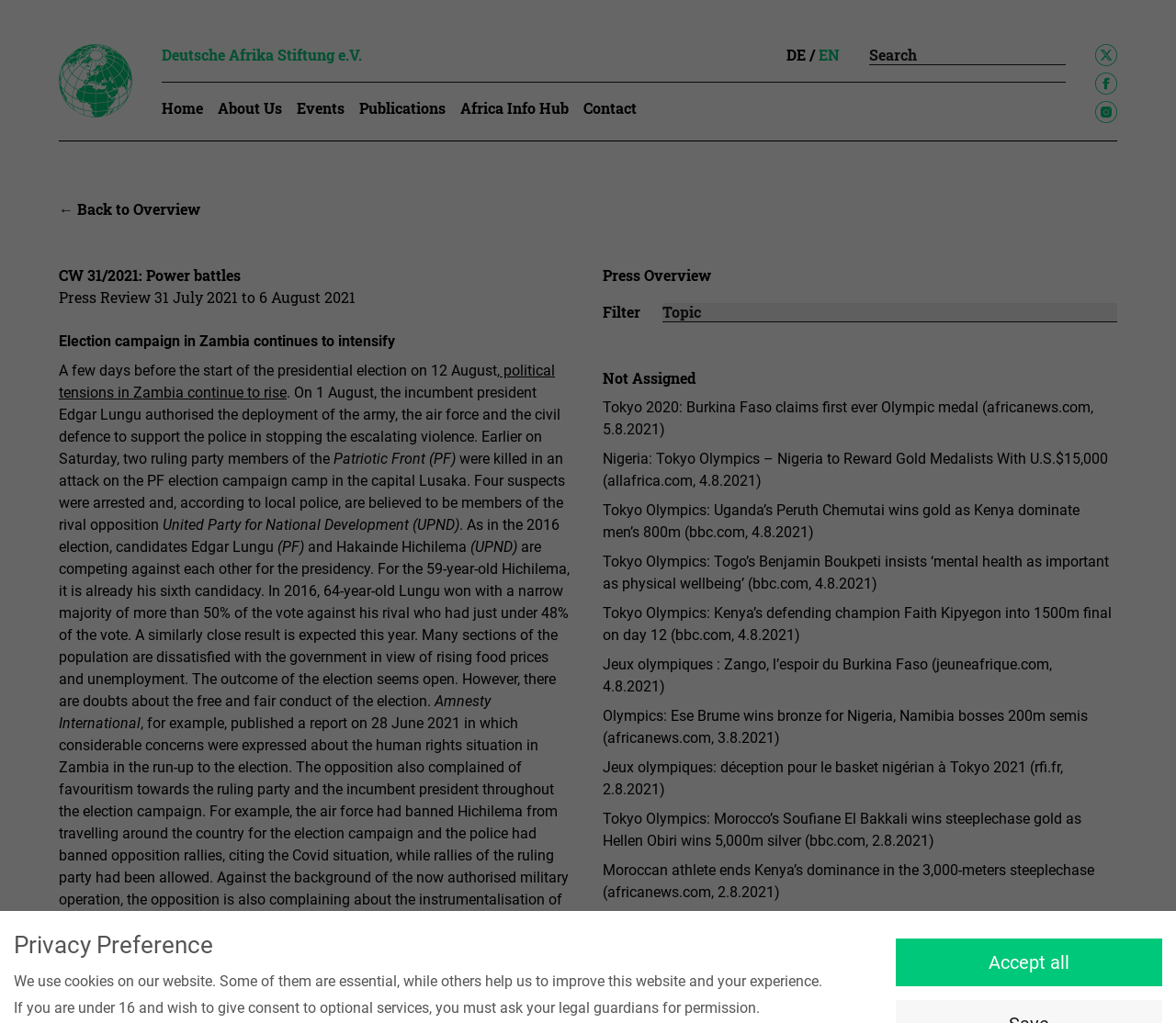Please specify the bounding box coordinates of the region to click in order to perform the following instruction: "Learn about New parliament sworn in South Sudan".

[0.05, 0.921, 0.265, 0.938]